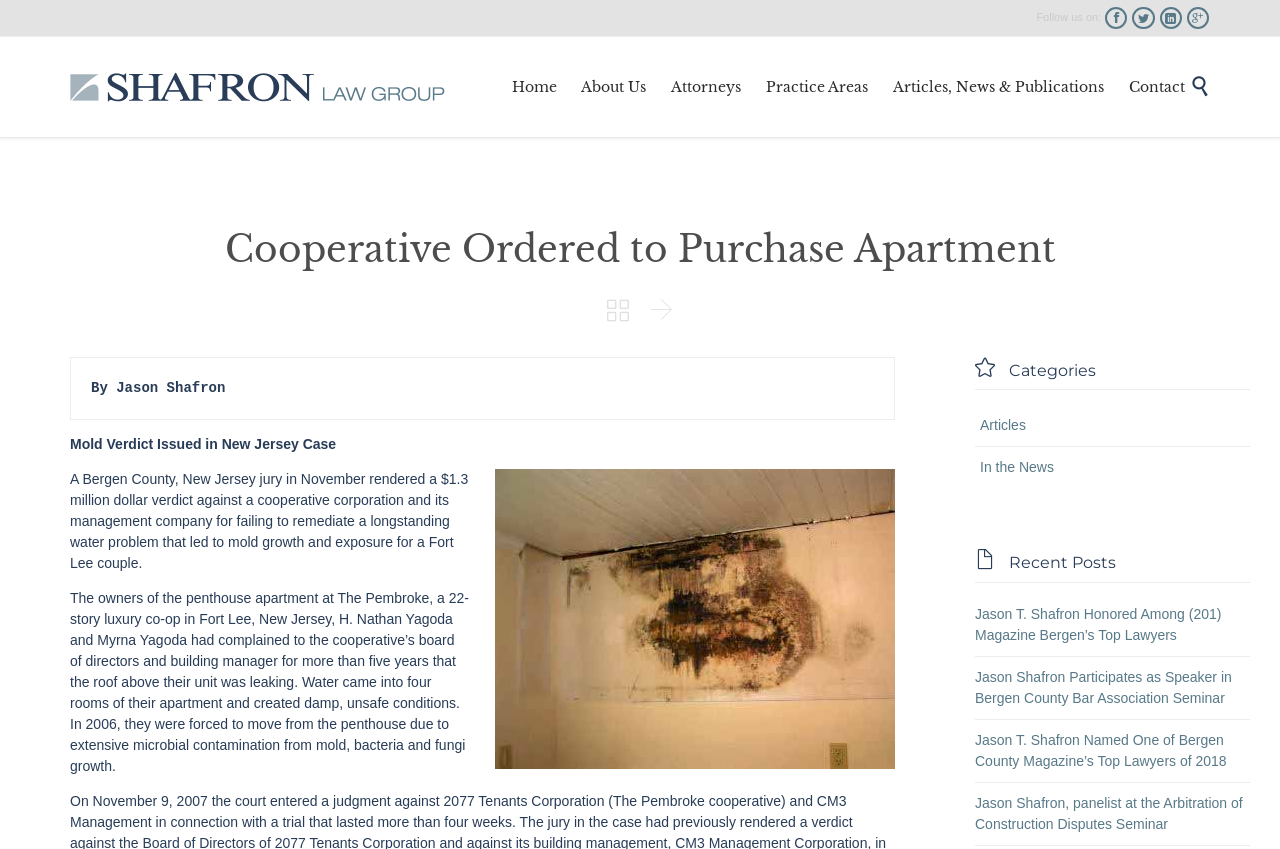What is the name of the attorney mentioned in the article?
From the details in the image, provide a complete and detailed answer to the question.

The name of the attorney mentioned in the article can be found in the text 'By Jason Shafron' which is a subheading in the article. This text is likely to be the author or contributor of the article, and it clearly mentions the name of the attorney as Jason Shafron.